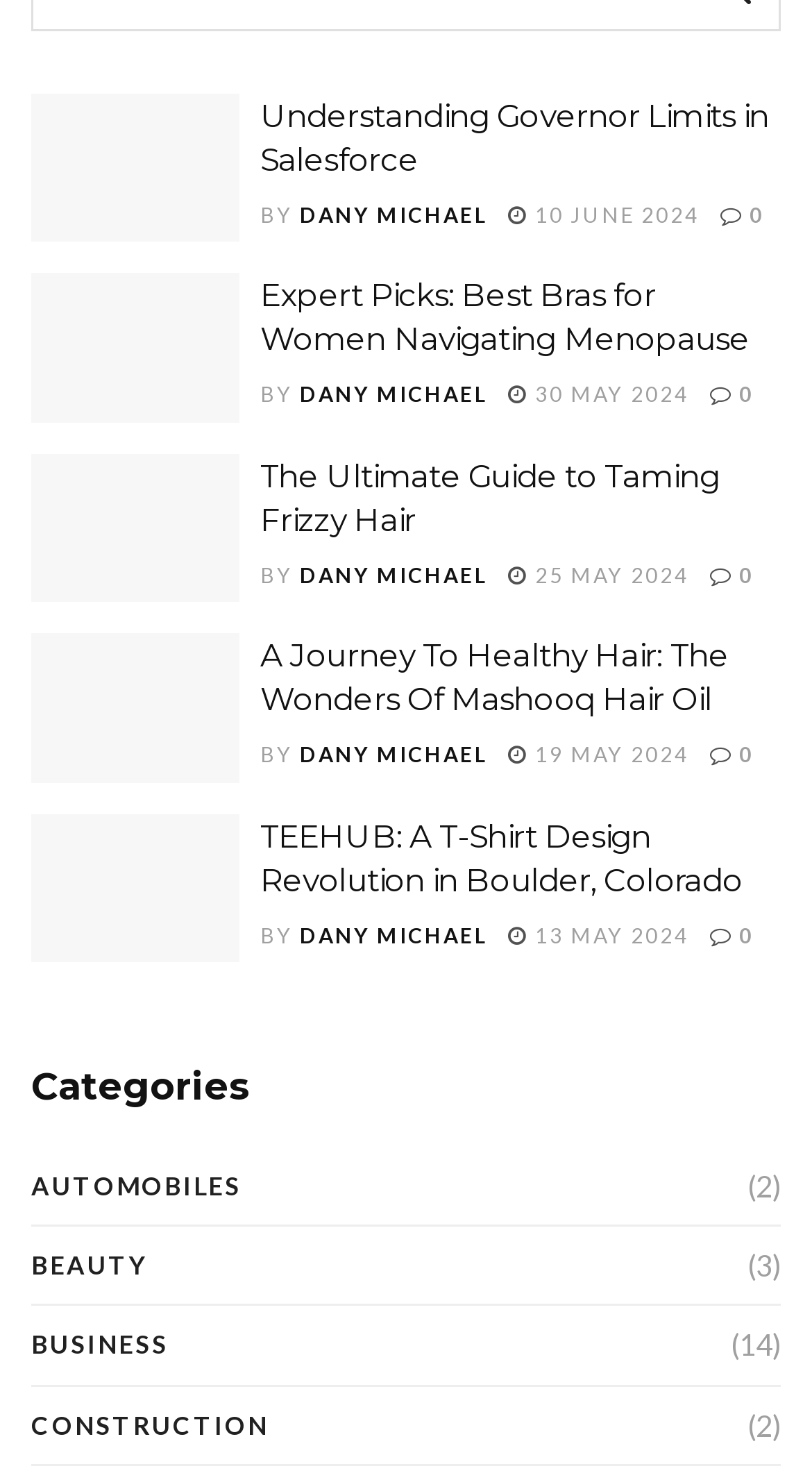What is the topic of the category with 14 articles?
By examining the image, provide a one-word or phrase answer.

BUSINESS